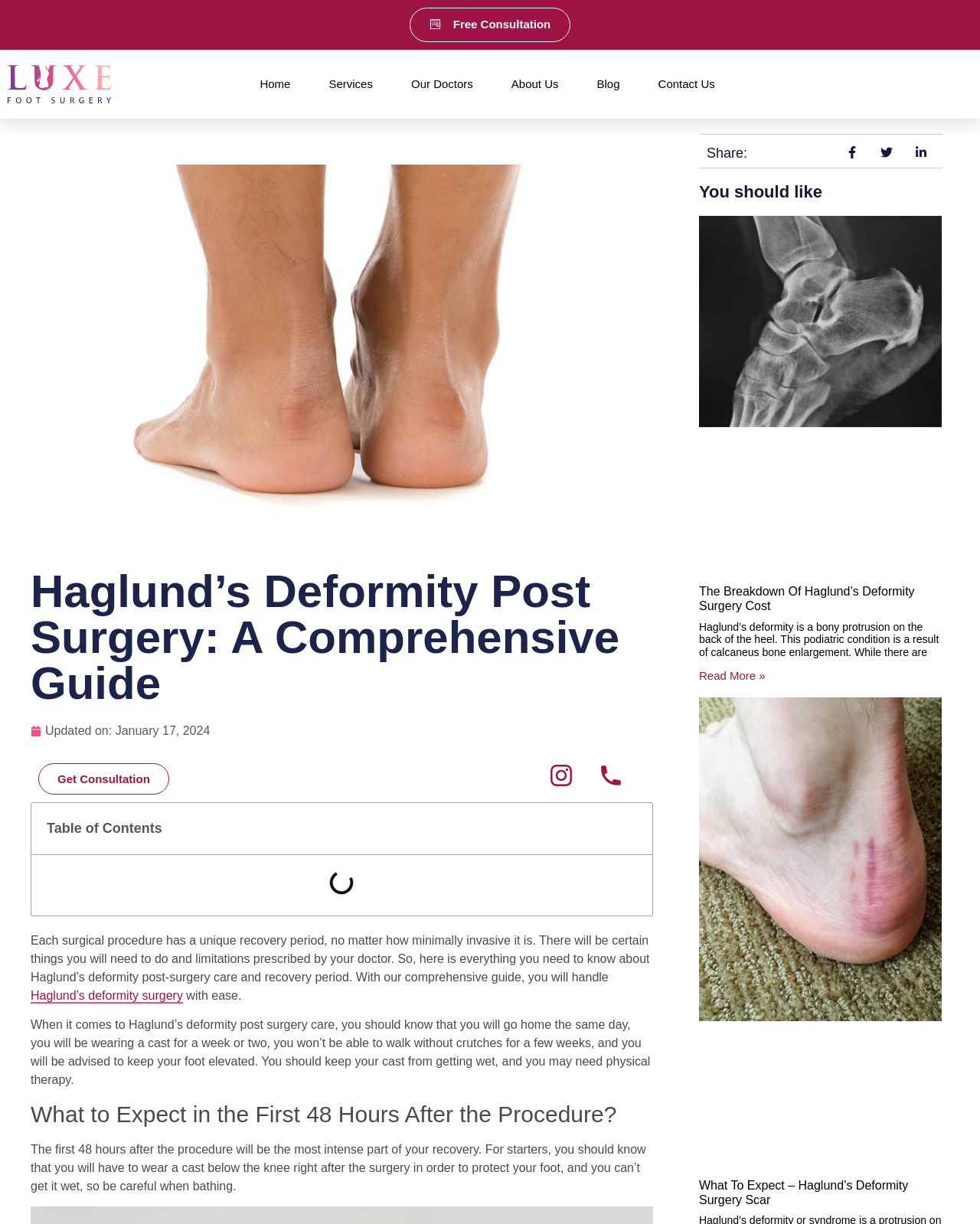Identify the primary heading of the webpage and provide its text.

Haglund’s Deformity Post Surgery: A Comprehensive Guide